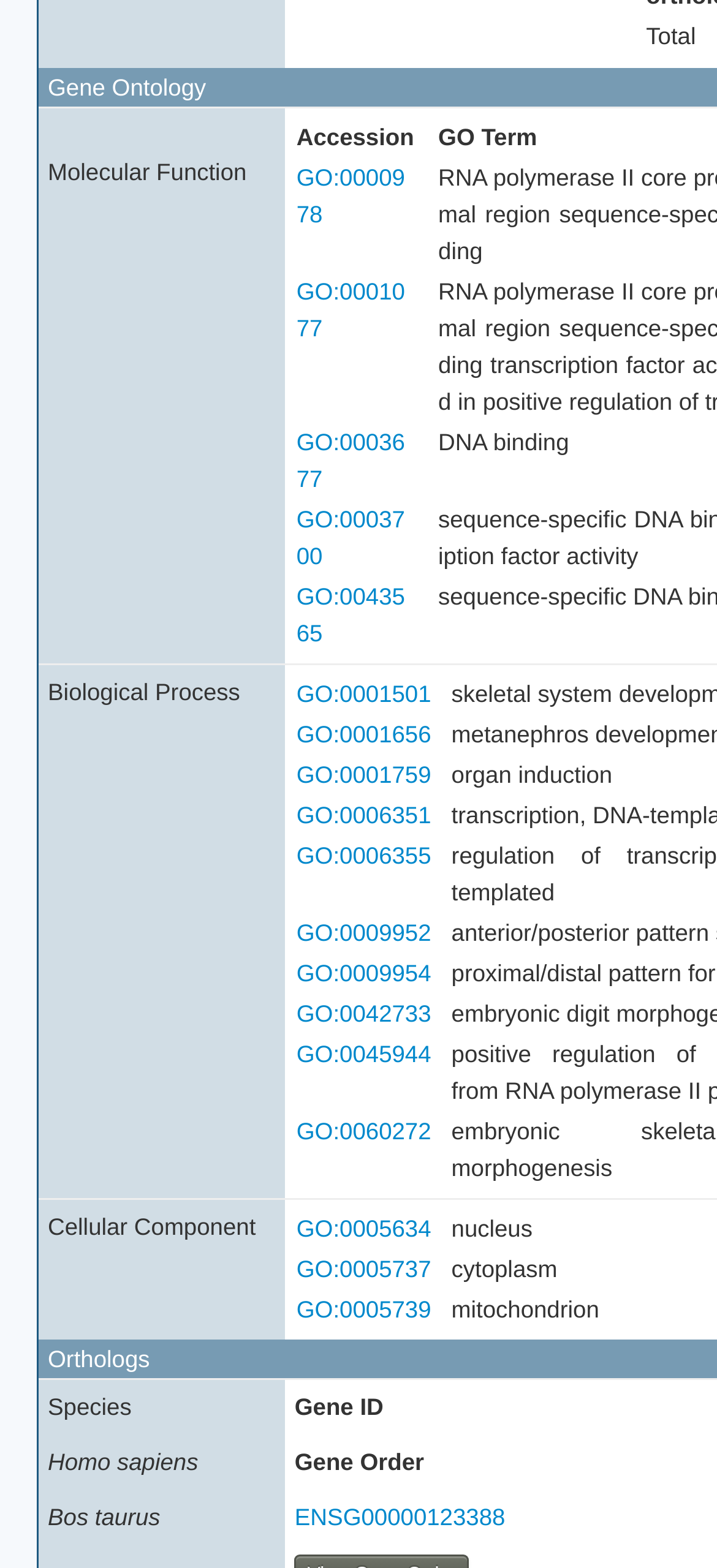How many cellular components are listed?
Please look at the screenshot and answer in one word or a short phrase.

3